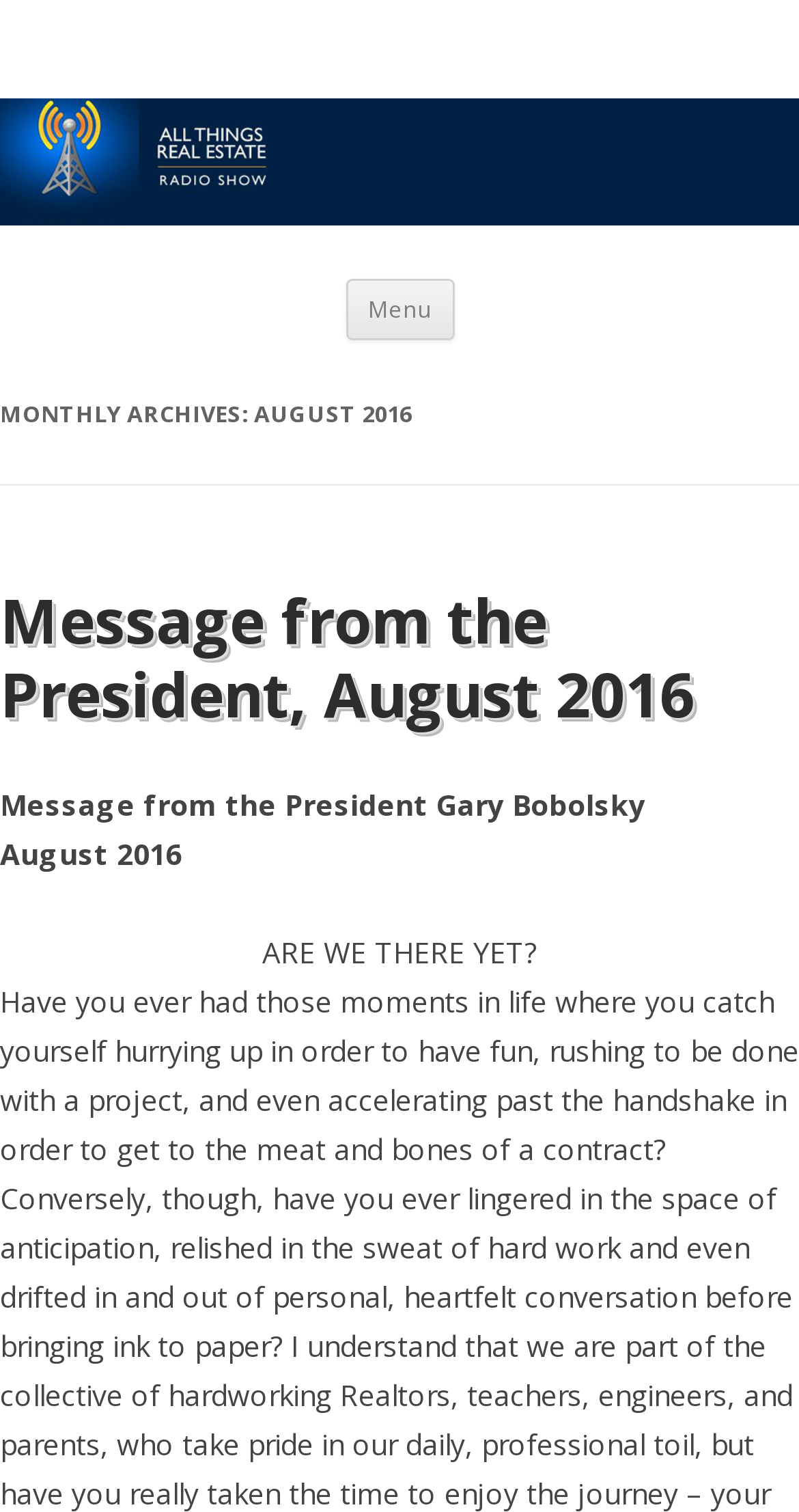Answer the question with a single word or phrase: 
What is the name of the president mentioned?

Gary Bobolsky